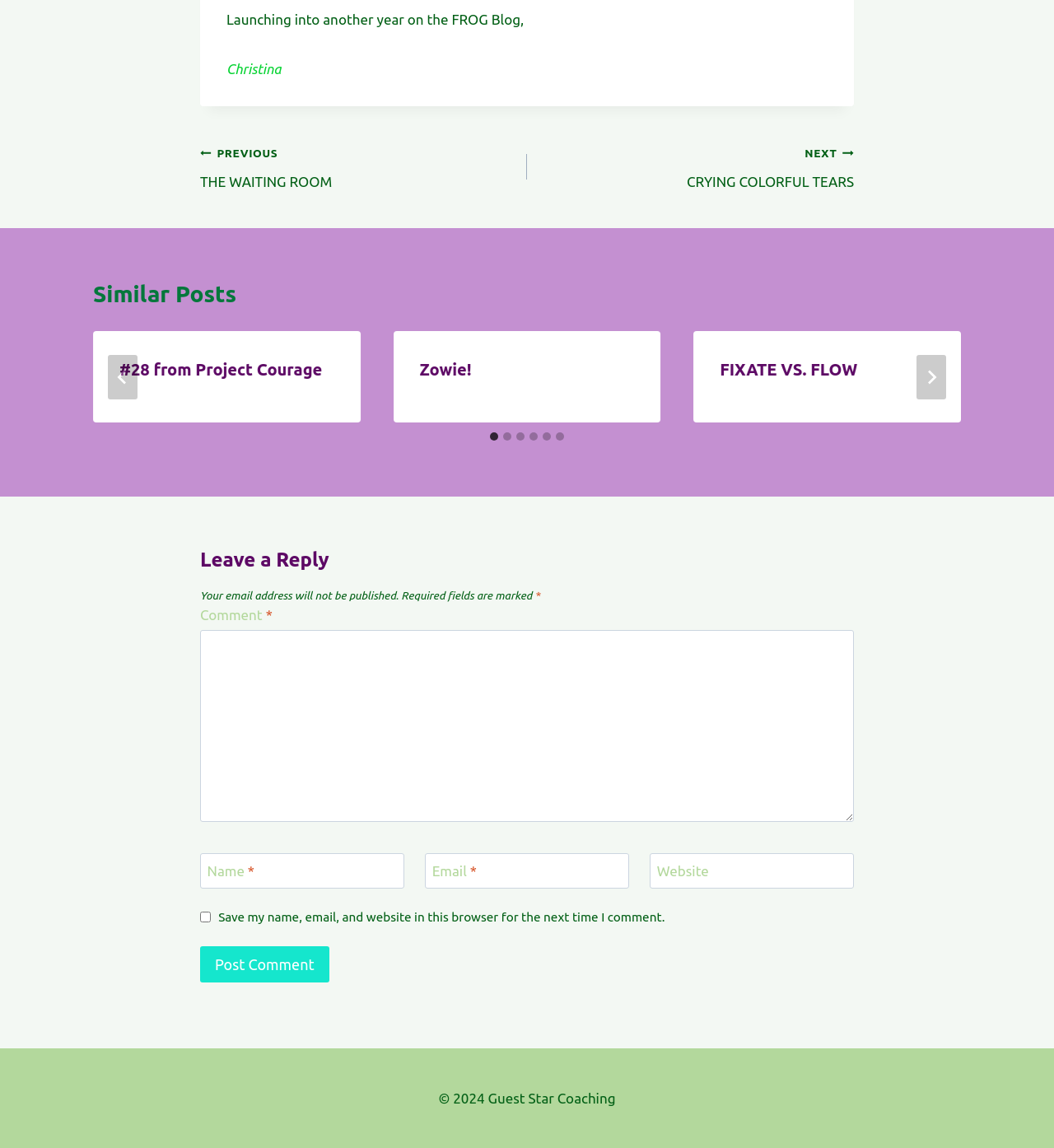Provide a thorough and detailed response to the question by examining the image: 
What is the copyright year?

The copyright year can be found at the bottom of the webpage, which is a static text element with a bounding box of [0.416, 0.949, 0.584, 0.963]. The text is '© 2024 Guest Star Coaching'.